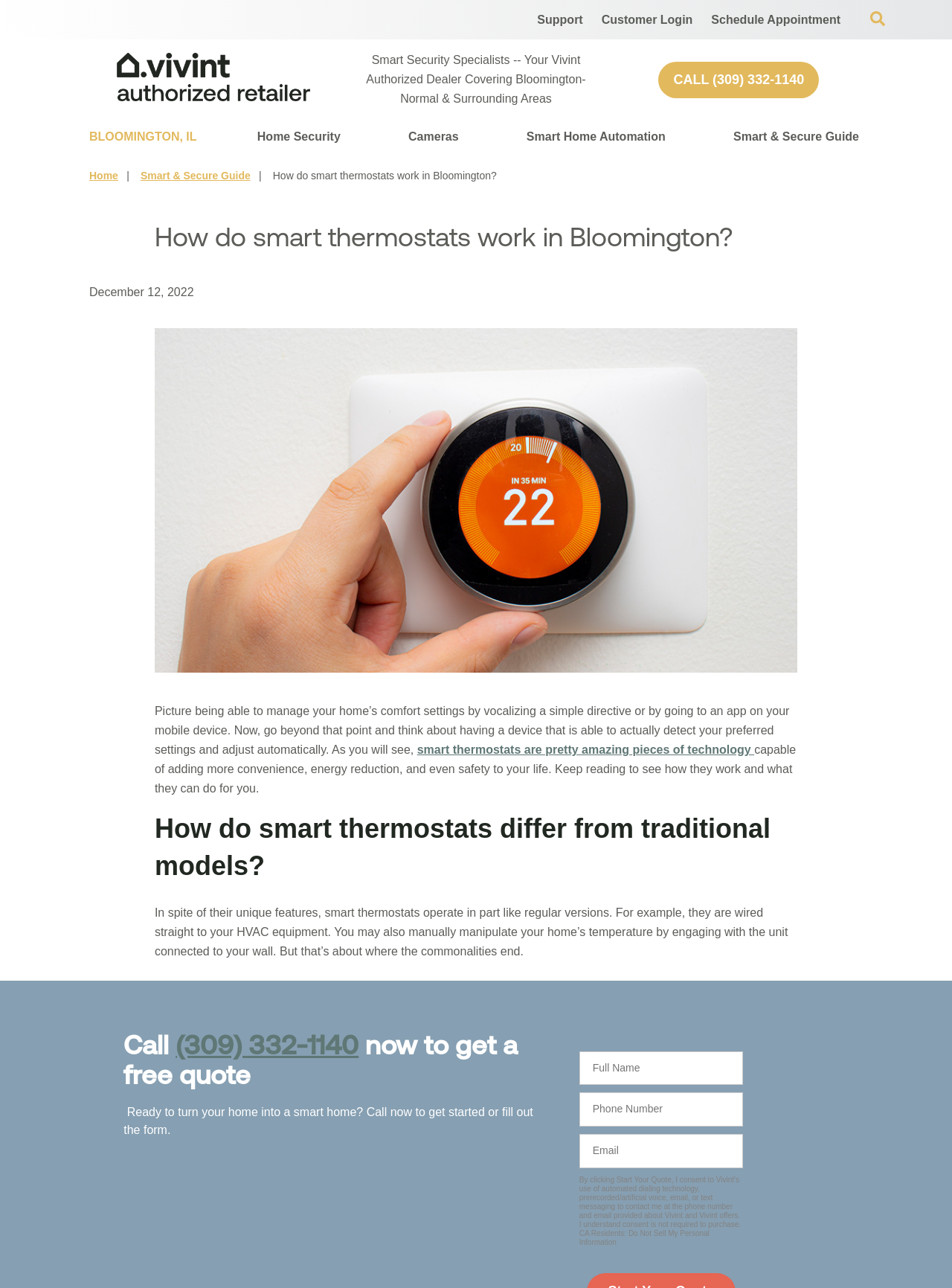What is the name of the company mentioned on the webpage?
Answer the question in a detailed and comprehensive manner.

I found the answer by looking at the link element with the bounding box coordinates [0.122, 0.07, 0.326, 0.08], which contains the text 'Vivint Authorized Retailer Bloomington'.